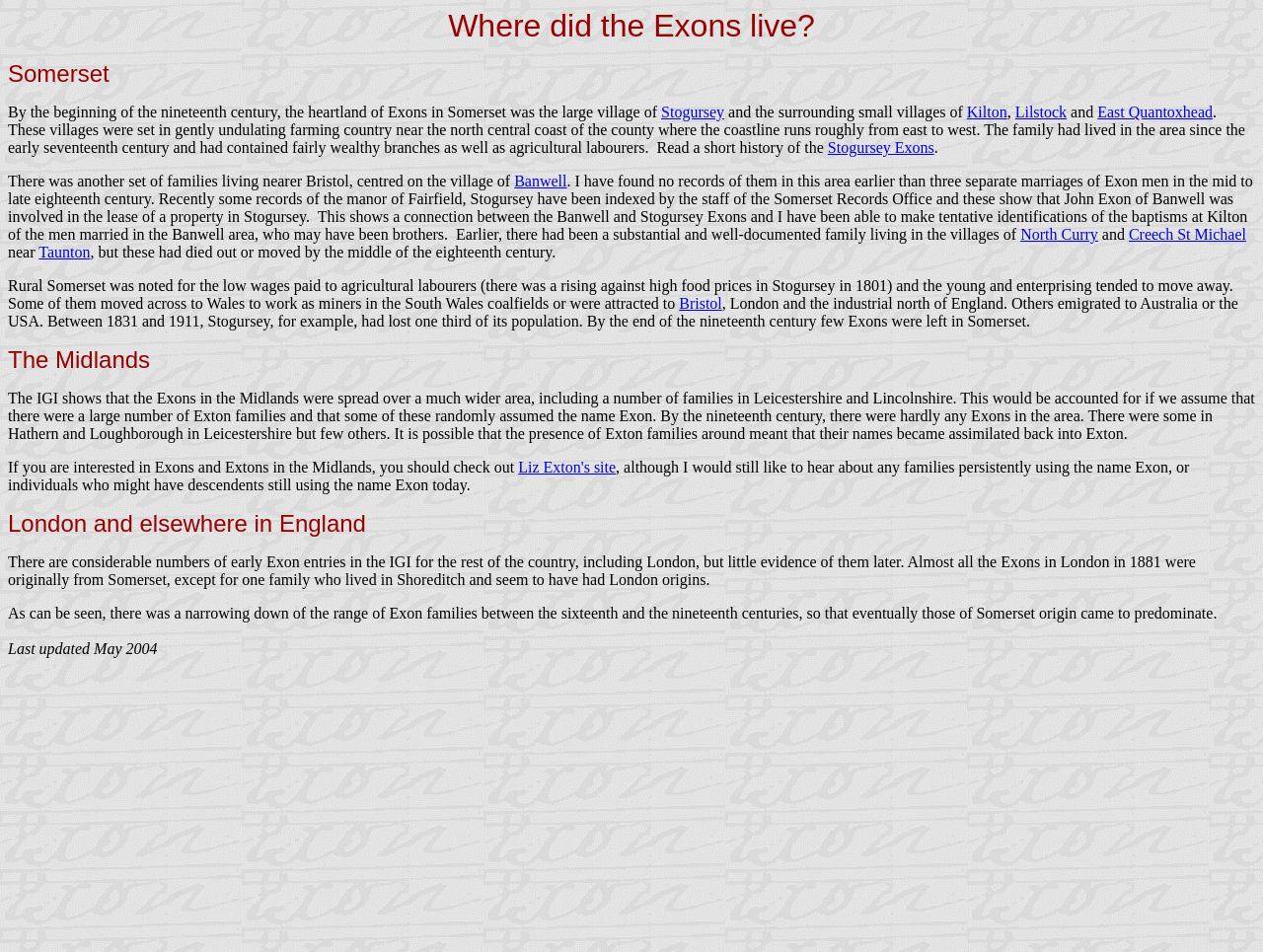Identify the bounding box coordinates of the part that should be clicked to carry out this instruction: "Learn about Exons in London".

[0.006, 0.581, 0.947, 0.618]